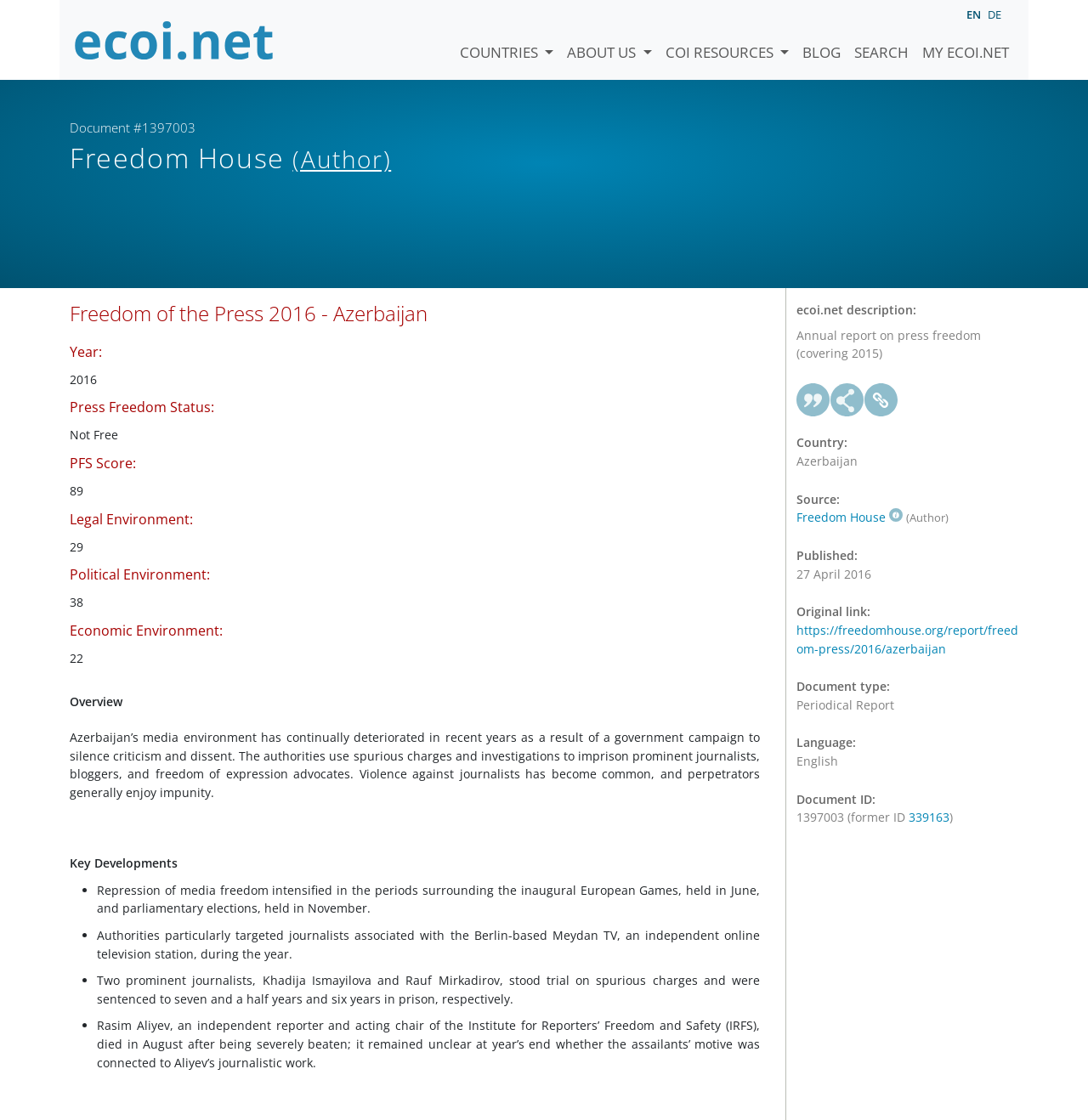Determine the bounding box coordinates for the UI element with the following description: "Freedom House". The coordinates should be four float numbers between 0 and 1, represented as [left, top, right, bottom].

[0.732, 0.455, 0.83, 0.469]